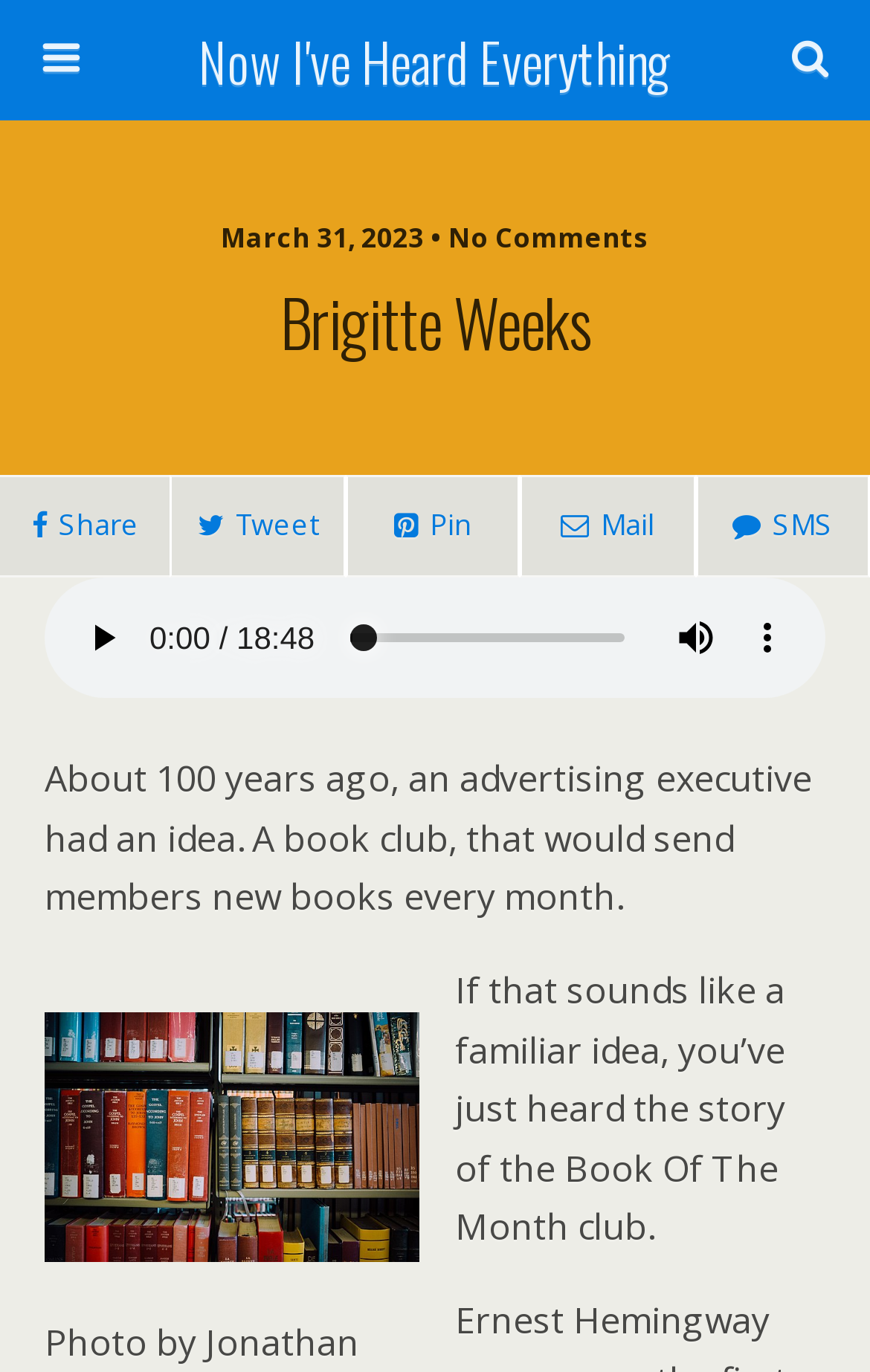From the details in the image, provide a thorough response to the question: How many social media sharing options are available?

I counted the number of social media sharing options by looking at the links with icons for sharing, tweeting, pinning, and mailing, which are located below the article title.